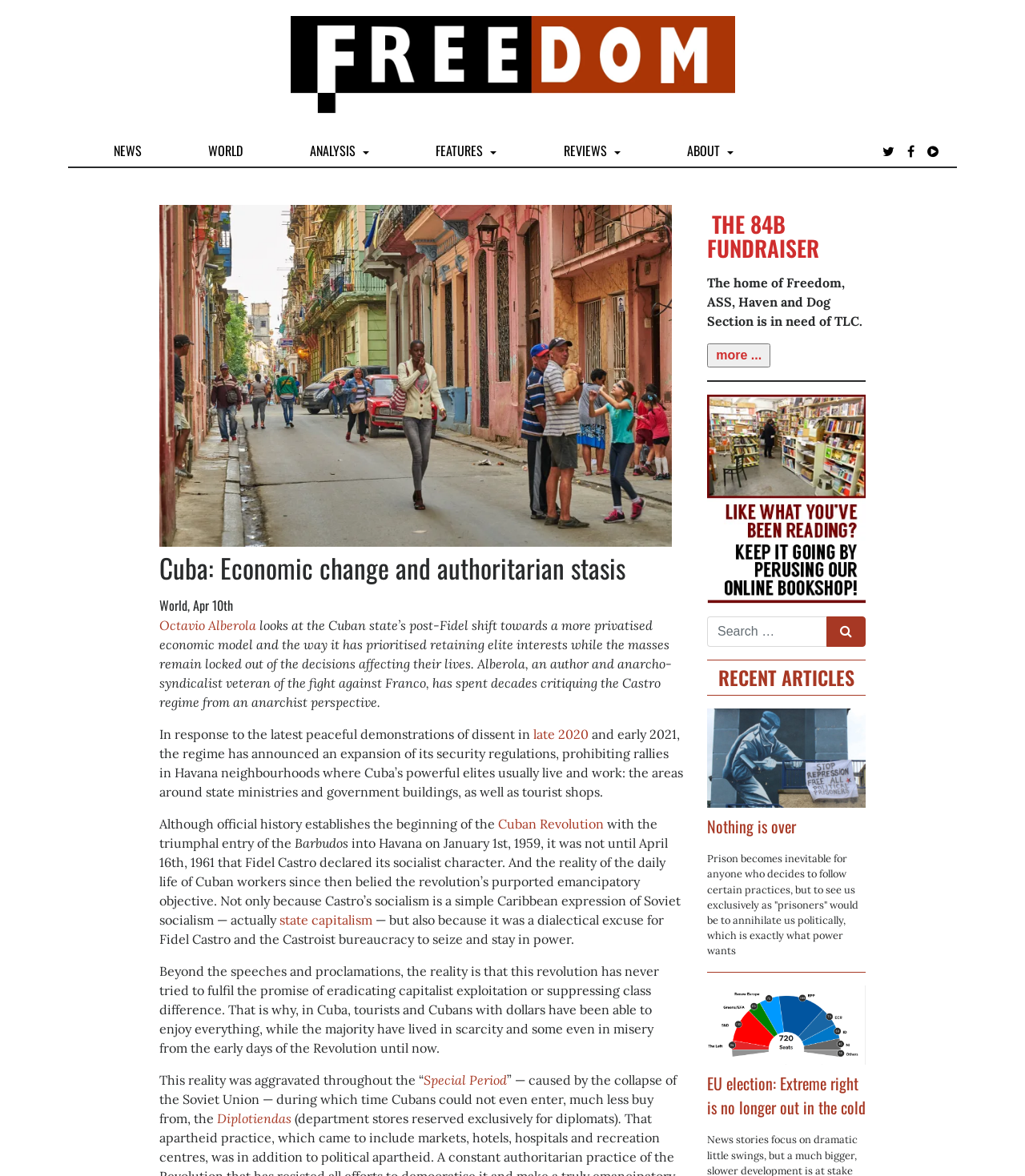What is the purpose of the '84B FUNDRAISER' section?
Look at the screenshot and provide an in-depth answer.

I inferred the purpose by reading the text in the '84B FUNDRAISER' section, which mentions that the website needs TLC (tender loving care) and provides a link to donate.